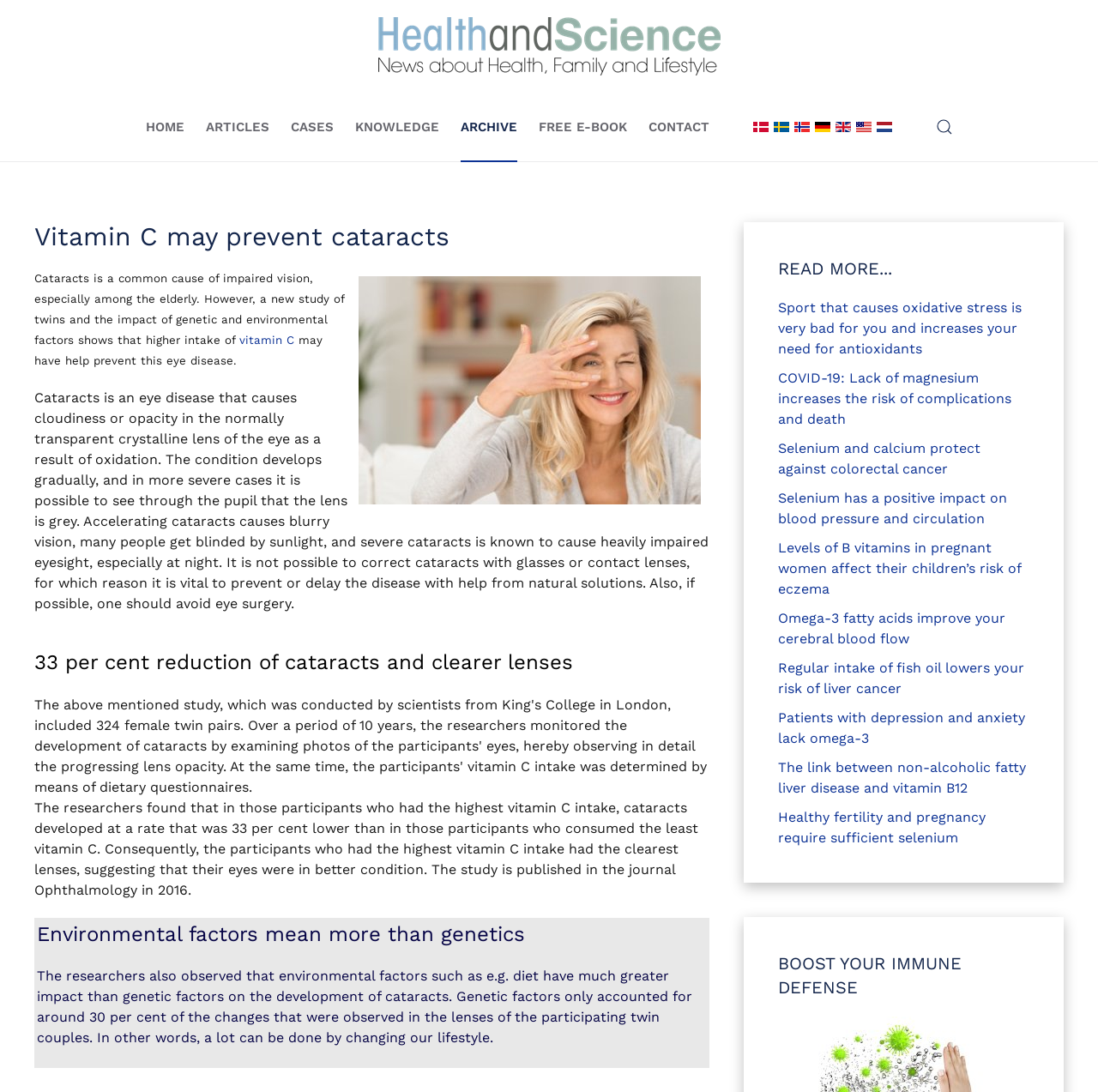Provide the bounding box coordinates of the area you need to click to execute the following instruction: "Open the search function".

[0.852, 0.085, 0.868, 0.148]